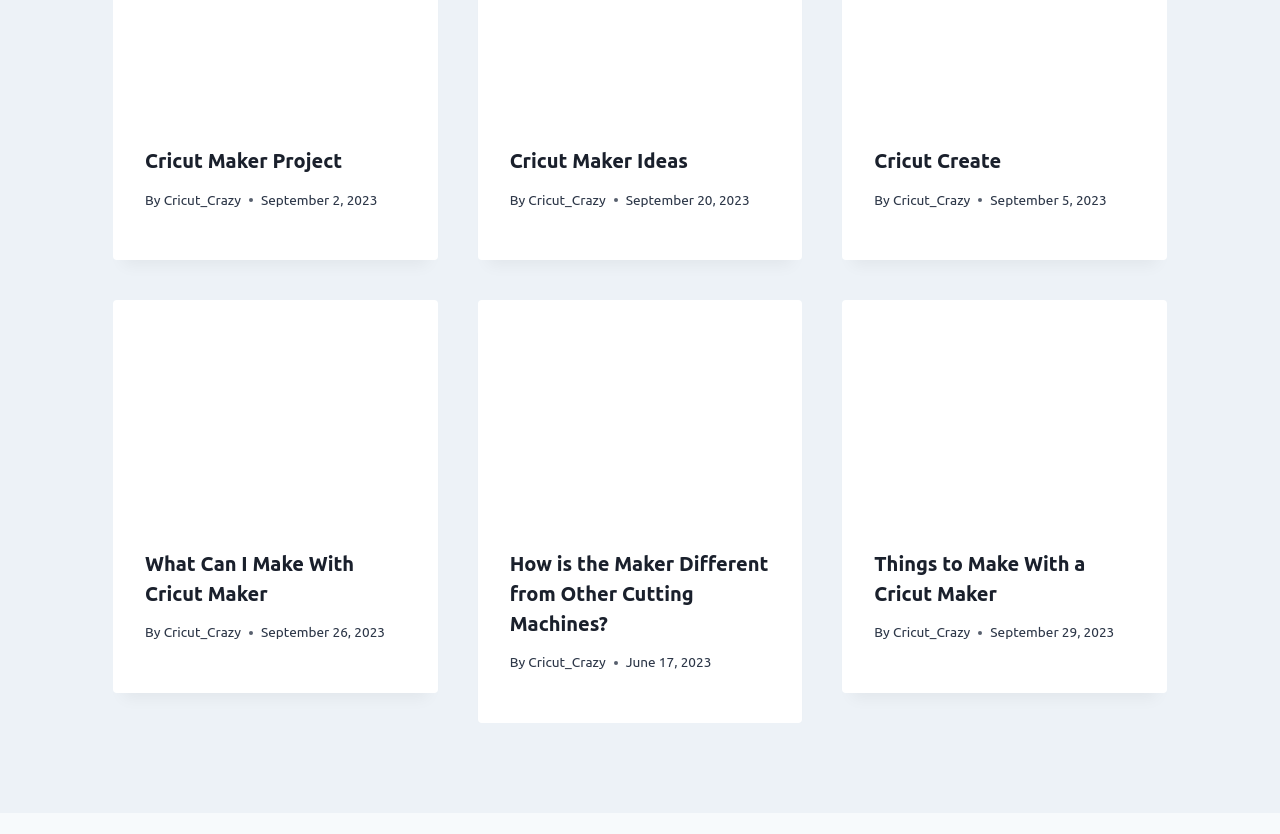Refer to the image and provide an in-depth answer to the question:
When was the article 'What Can I Make With Cricut Maker' published?

The publication date of the article 'What Can I Make With Cricut Maker' can be found by looking at the time section below the heading, which indicates that the article was published on 'September 26, 2023'.